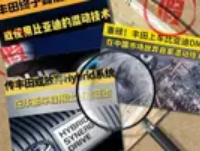Respond with a single word or short phrase to the following question: 
What is the purpose of the magnifying glass?

Deep scrutiny and analysis